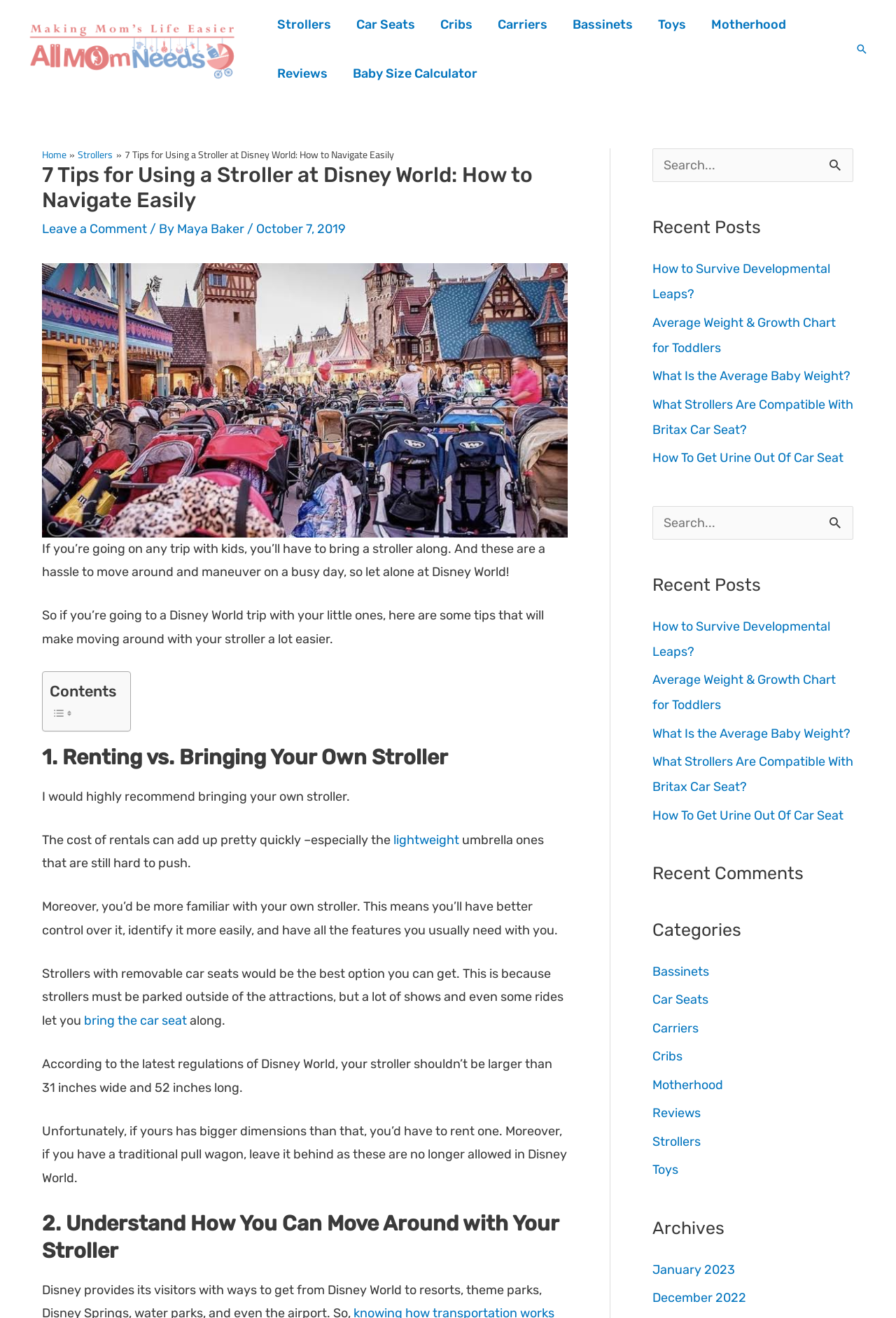What is the topic of the webpage?
Please provide a single word or phrase as the answer based on the screenshot.

Using a stroller at Disney World